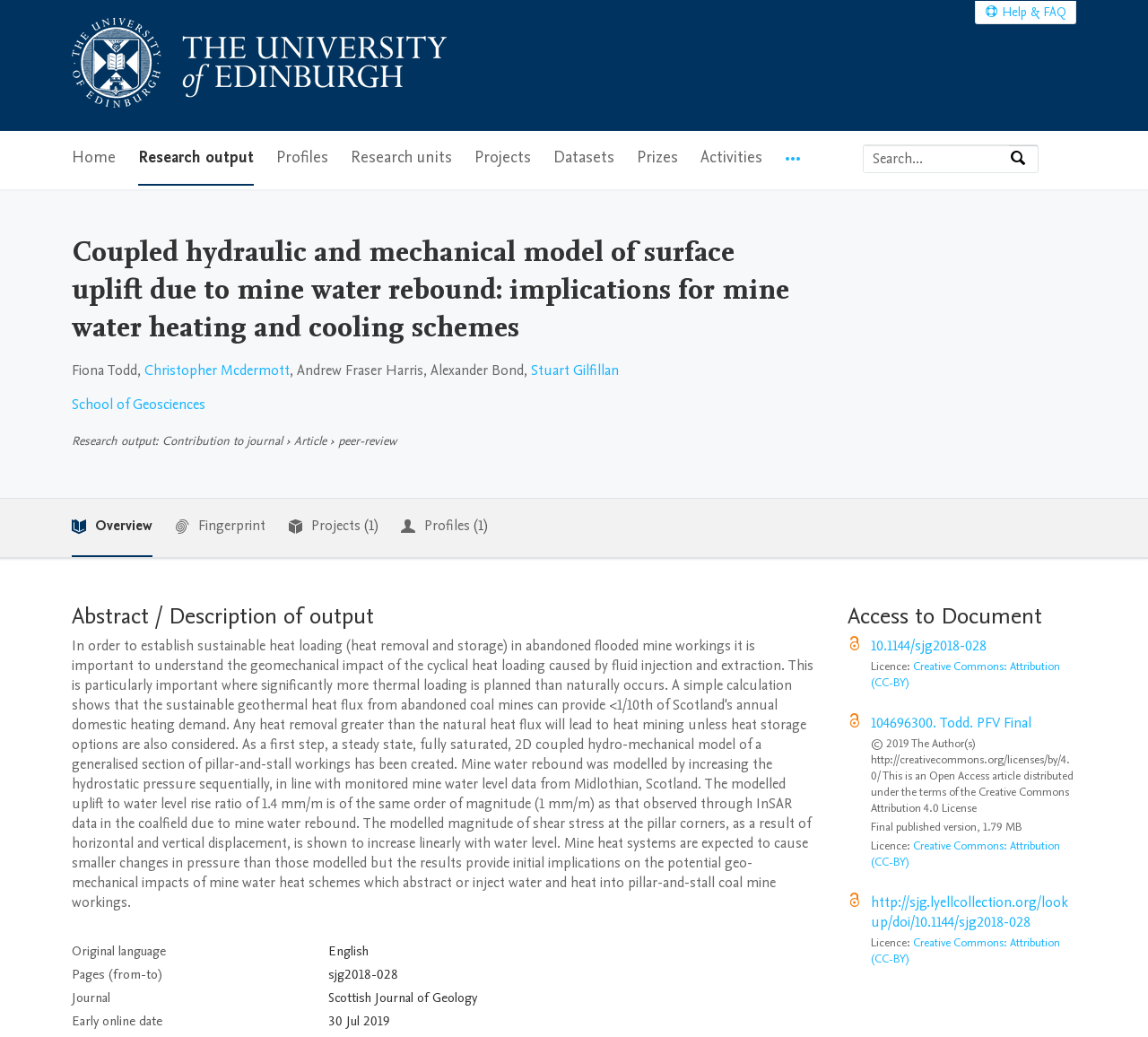Identify the first-level heading on the webpage and generate its text content.

Coupled hydraulic and mechanical model of surface uplift due to mine water rebound: implications for mine water heating and cooling schemes